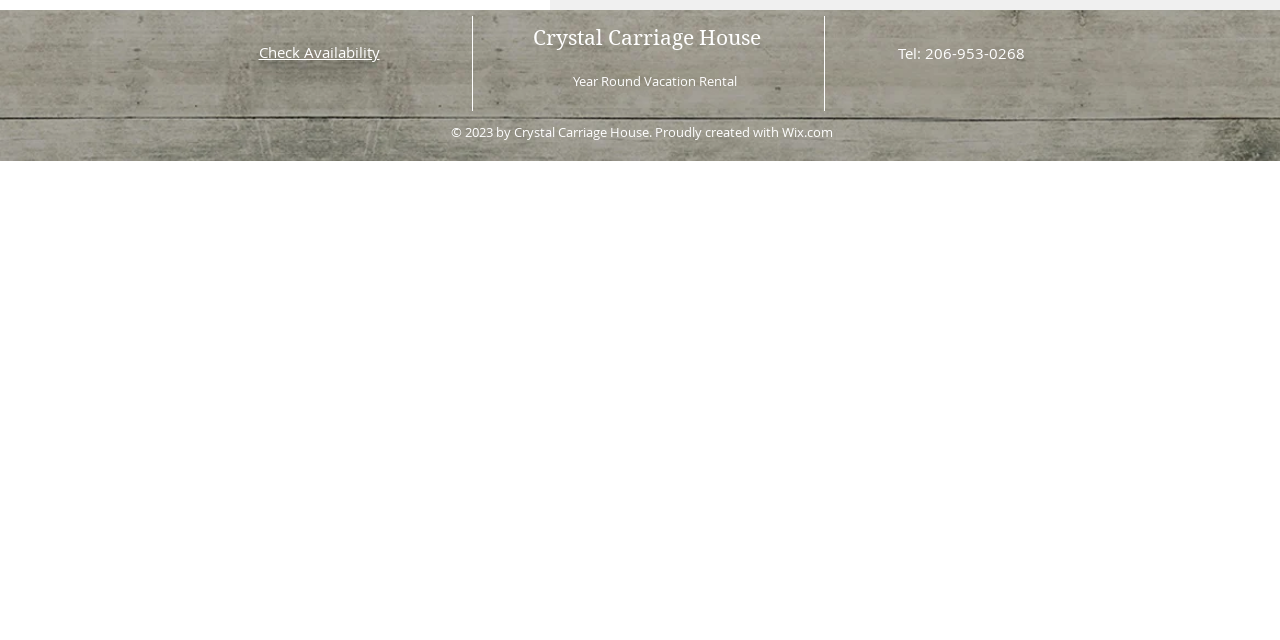Provide the bounding box coordinates of the HTML element described as: "Year Round Vacation Rental". The bounding box coordinates should be four float numbers between 0 and 1, i.e., [left, top, right, bottom].

[0.448, 0.112, 0.576, 0.141]